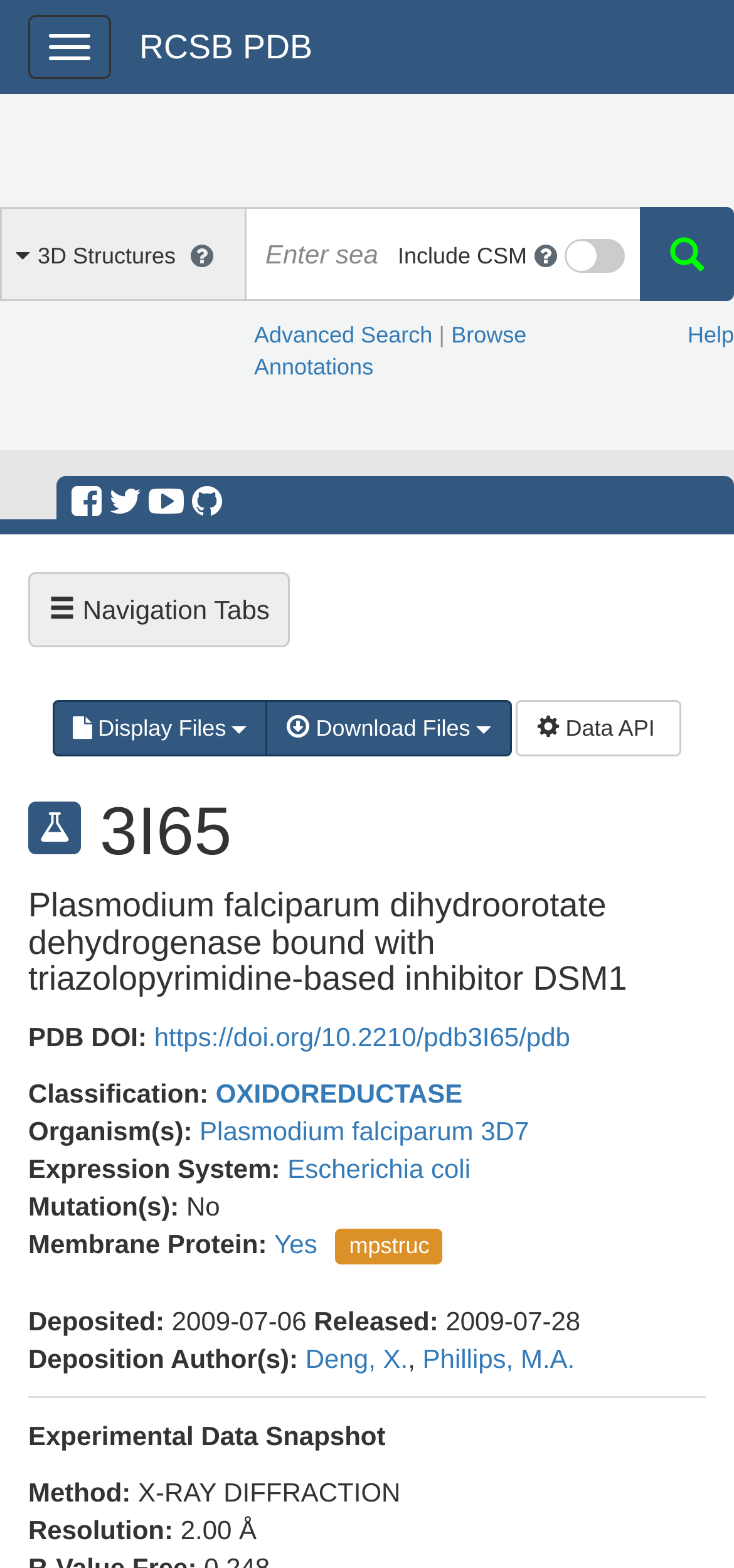Identify the bounding box coordinates necessary to click and complete the given instruction: "Search for a term".

[0.333, 0.132, 0.542, 0.192]